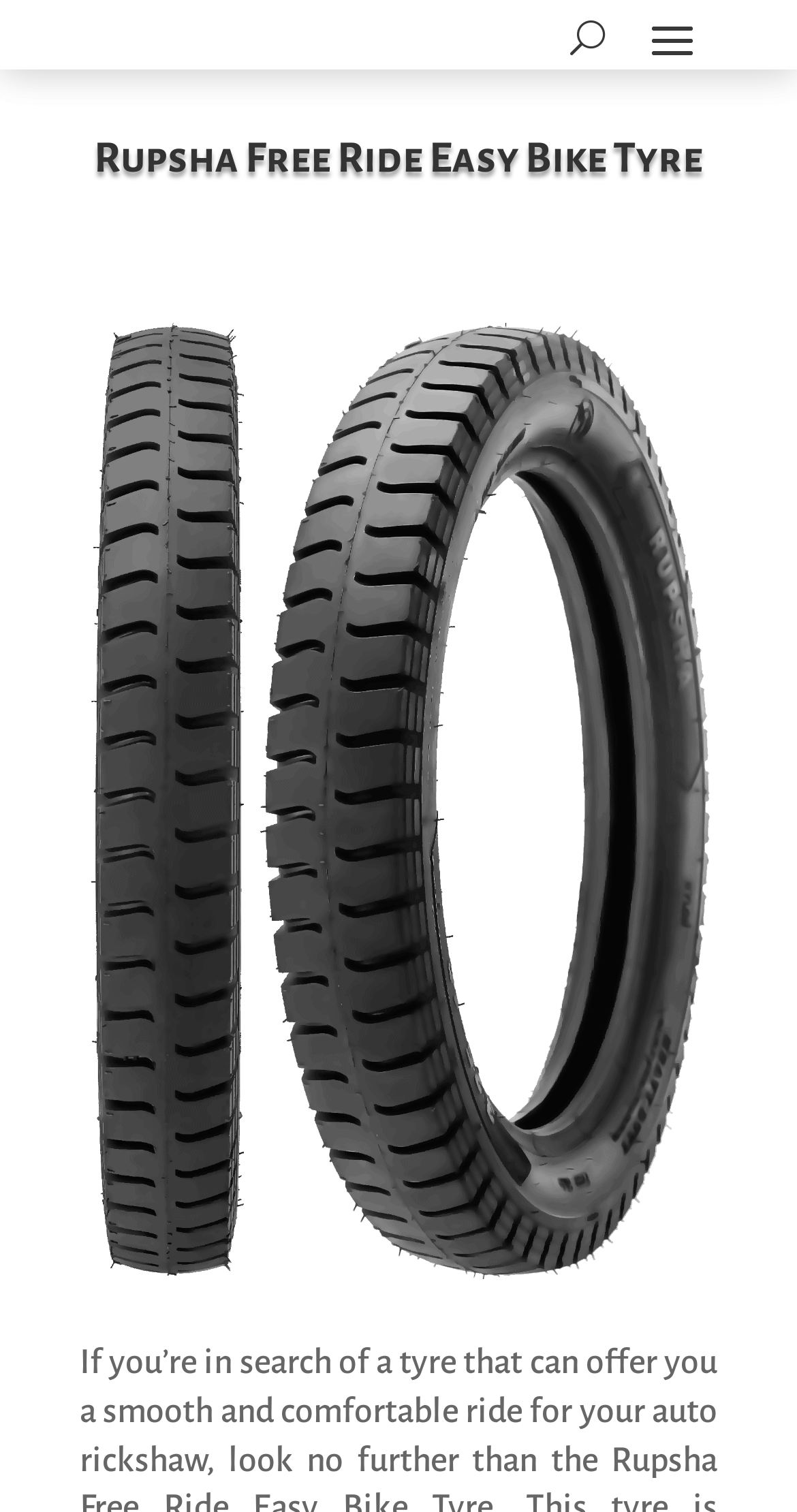Can you extract the primary headline text from the webpage?

Rupsha Free Ride Easy Bike Tyre